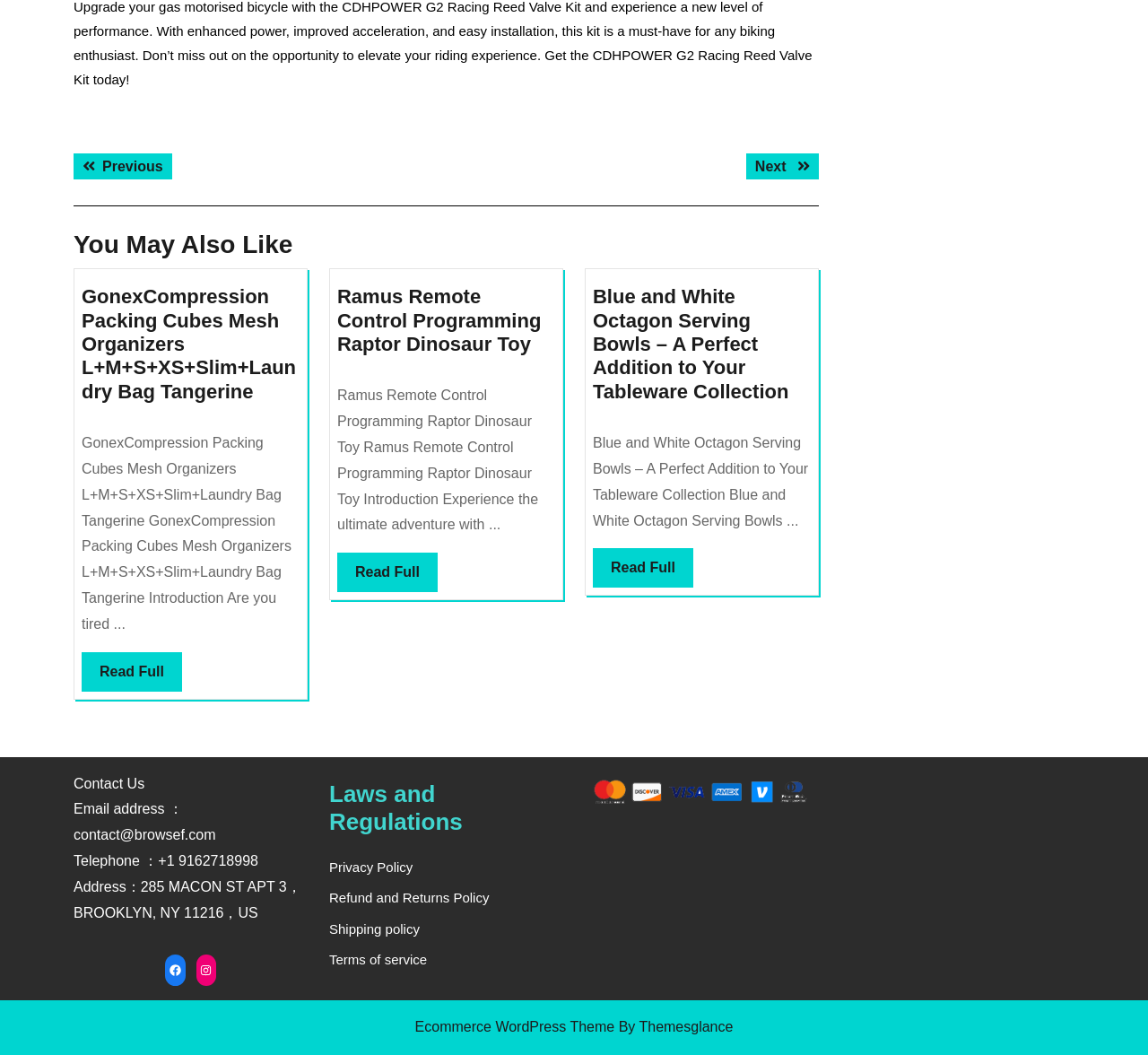Determine the bounding box coordinates of the area to click in order to meet this instruction: "View Privacy Policy".

[0.287, 0.815, 0.36, 0.829]